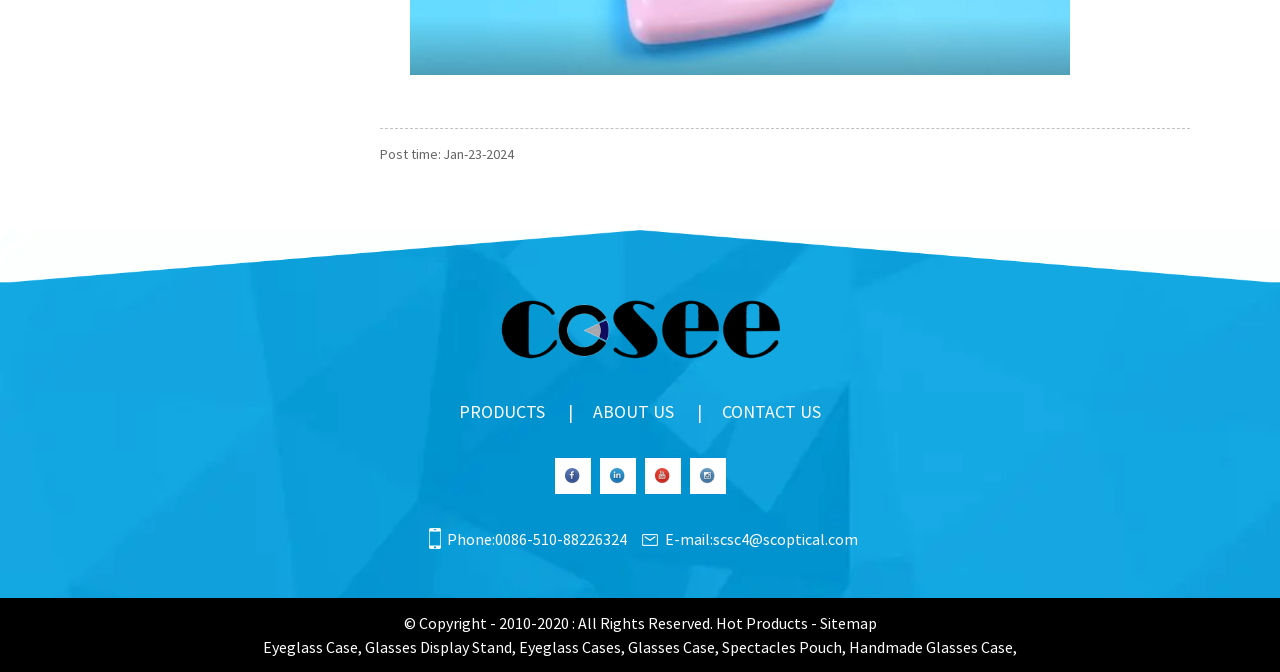Carefully examine the image and provide an in-depth answer to the question: What is the company's phone number?

The company's phone number is mentioned in the link element with the text 'Phone:0086-510-88226324' located at the bottom of the webpage.